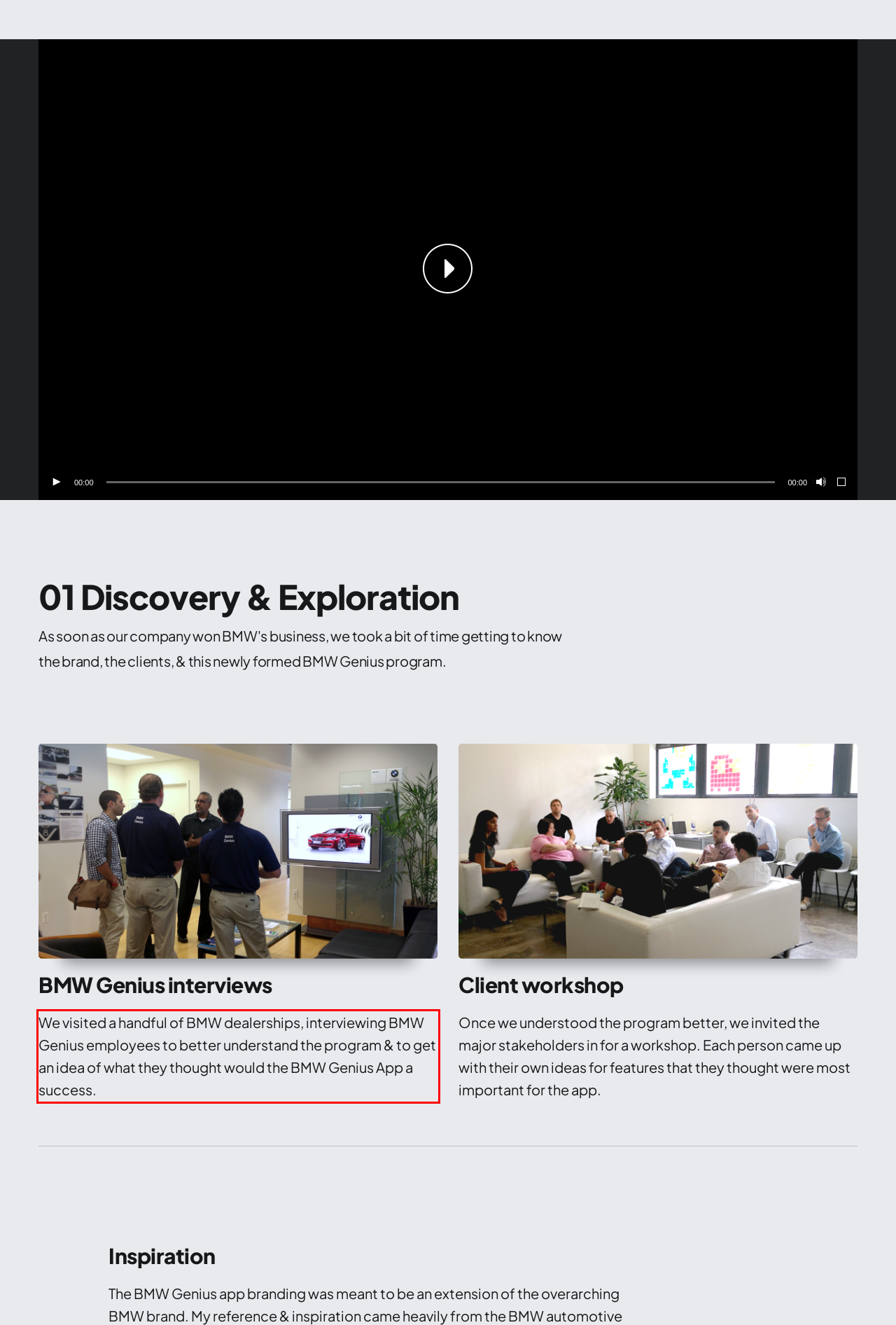Within the screenshot of the webpage, locate the red bounding box and use OCR to identify and provide the text content inside it.

We visited a handful of BMW dealerships, interviewing BMW Genius employees to better understand the program & to get an idea of what they thought would the BMW Genius App a success.